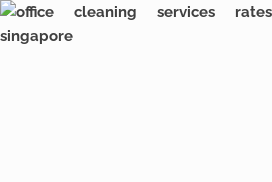Explain in detail what you see in the image.

The image features the title "Office Cleaning Services Rates Singapore." This graphic highlights the availability and ease of accessing office cleaning service rates in Singapore. It suggests that businesses can conveniently obtain information regarding pricing from various trusted cleaning companies. The emphasis on "rates" indicates a focus on affordability and competitiveness in the cleaning industry, crucial for offices looking to maintain clean environments while managing budgets effectively. This title aligns with the article's theme, which discusses the importance of cleanliness in workplaces and how companies can enhance their work environments through professional cleaning services.